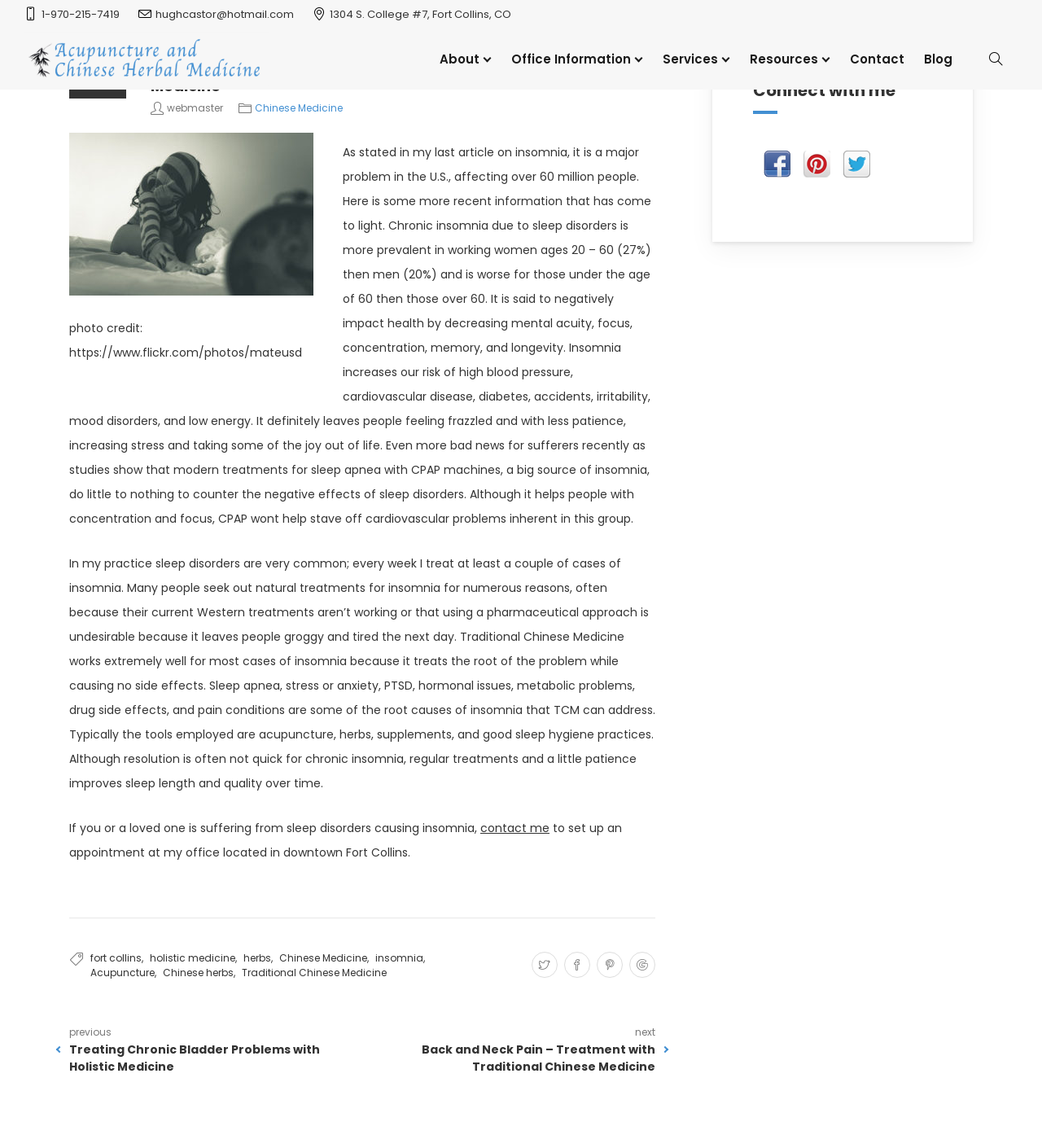What is the treatment approach mentioned in the article?
Provide an in-depth and detailed answer to the question.

I found the treatment approach by looking at the text in the article which mentions 'Traditional Chinese Medicine' as a treatment approach for sleep disorders and insomnia.